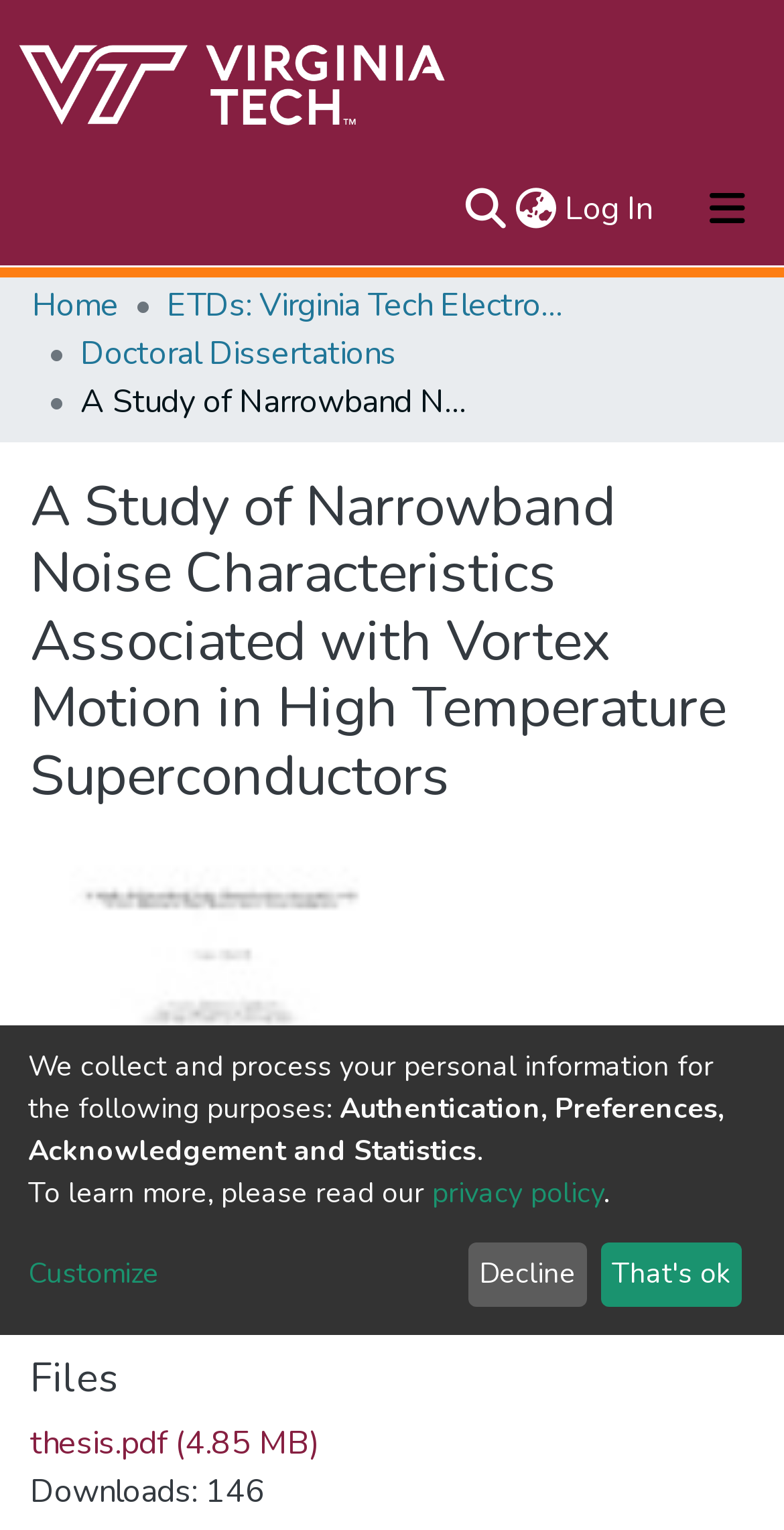What is the name of the repository?
Refer to the image and give a detailed response to the question.

I inferred this answer by looking at the navigation bar at the top of the webpage, where I found a link with the text 'Repository logo' and a corresponding image. This suggests that the repository is VTechWorks.